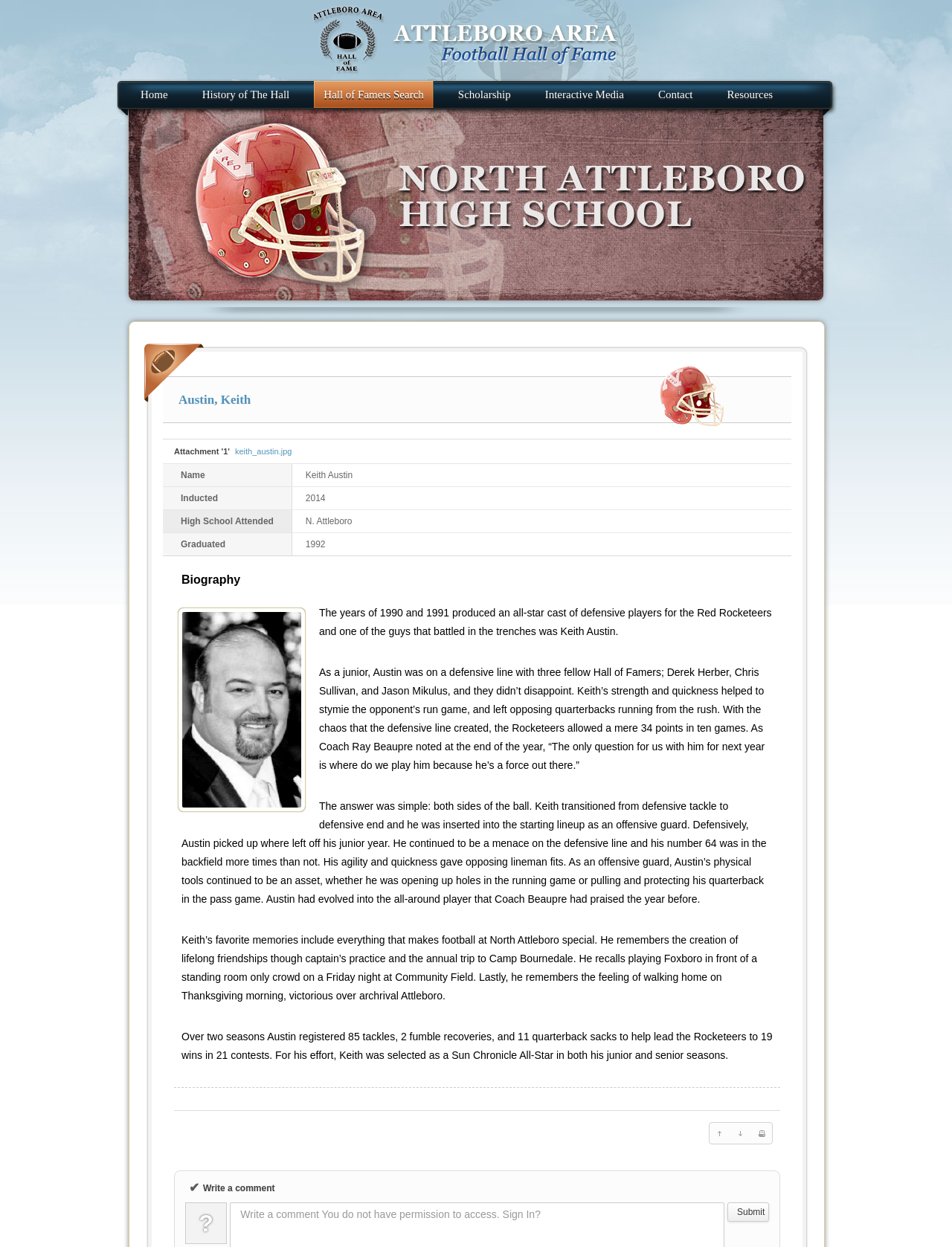Specify the bounding box coordinates of the region I need to click to perform the following instruction: "Click on the 'HOME' link". The coordinates must be four float numbers in the range of 0 to 1, i.e., [left, top, right, bottom].

None